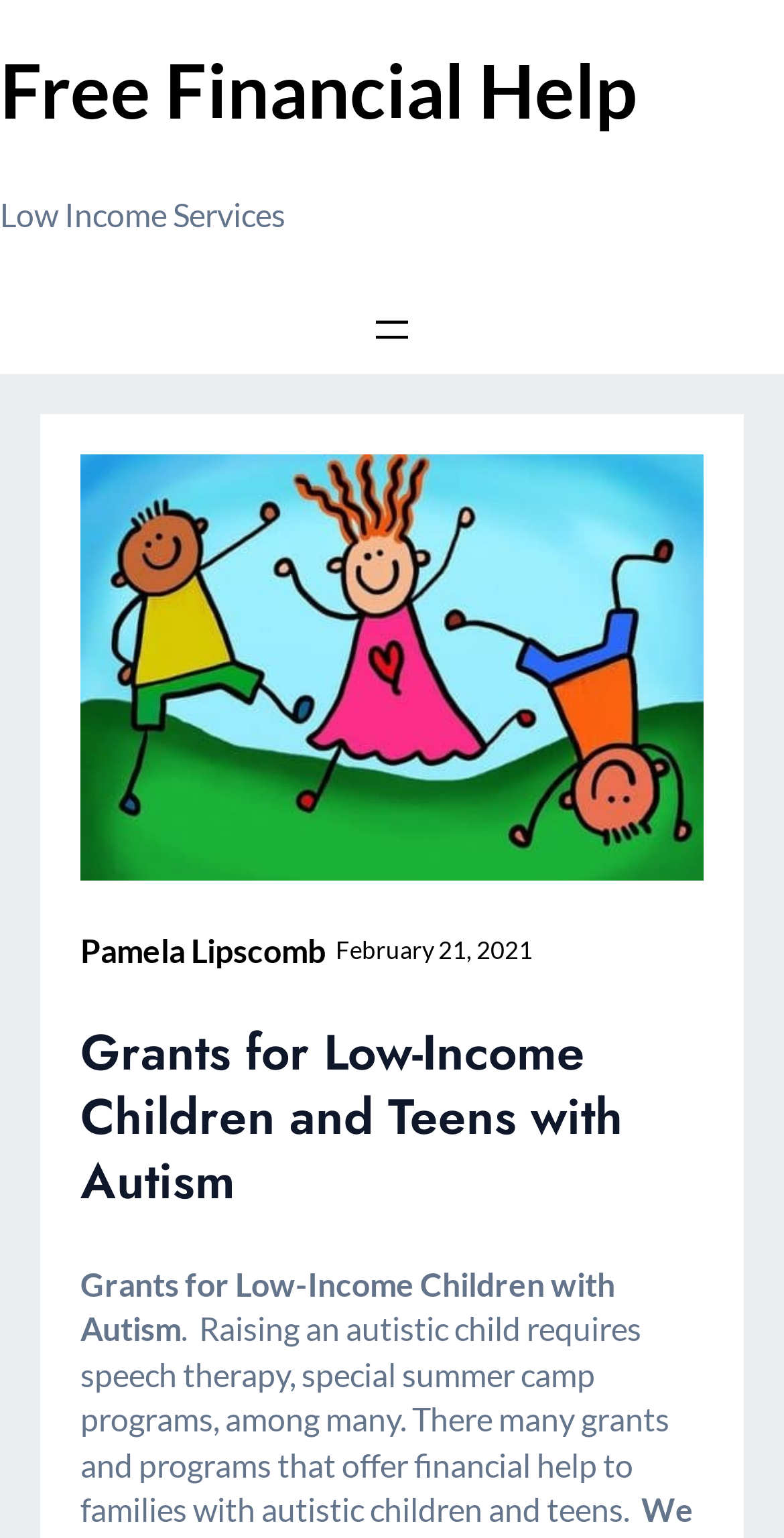Predict the bounding box coordinates for the UI element described as: "Home". The coordinates should be four float numbers between 0 and 1, presented as [left, top, right, bottom].

None